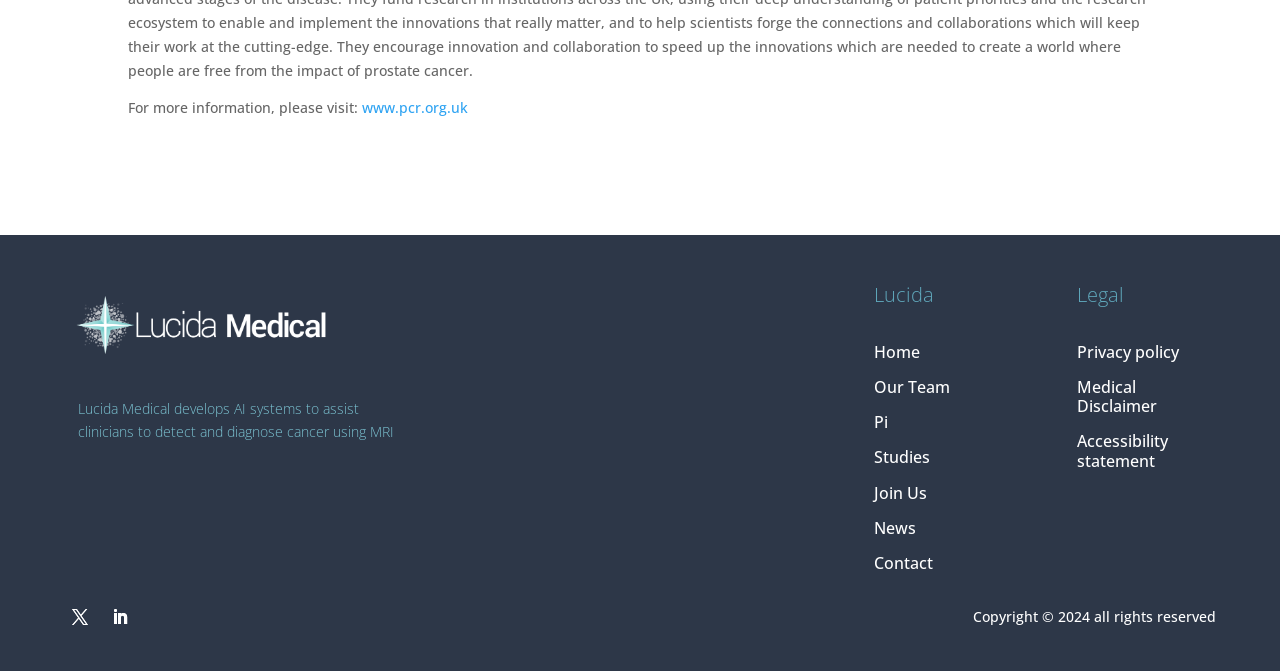Determine the bounding box coordinates of the target area to click to execute the following instruction: "visit the website of pcr."

[0.283, 0.147, 0.366, 0.175]